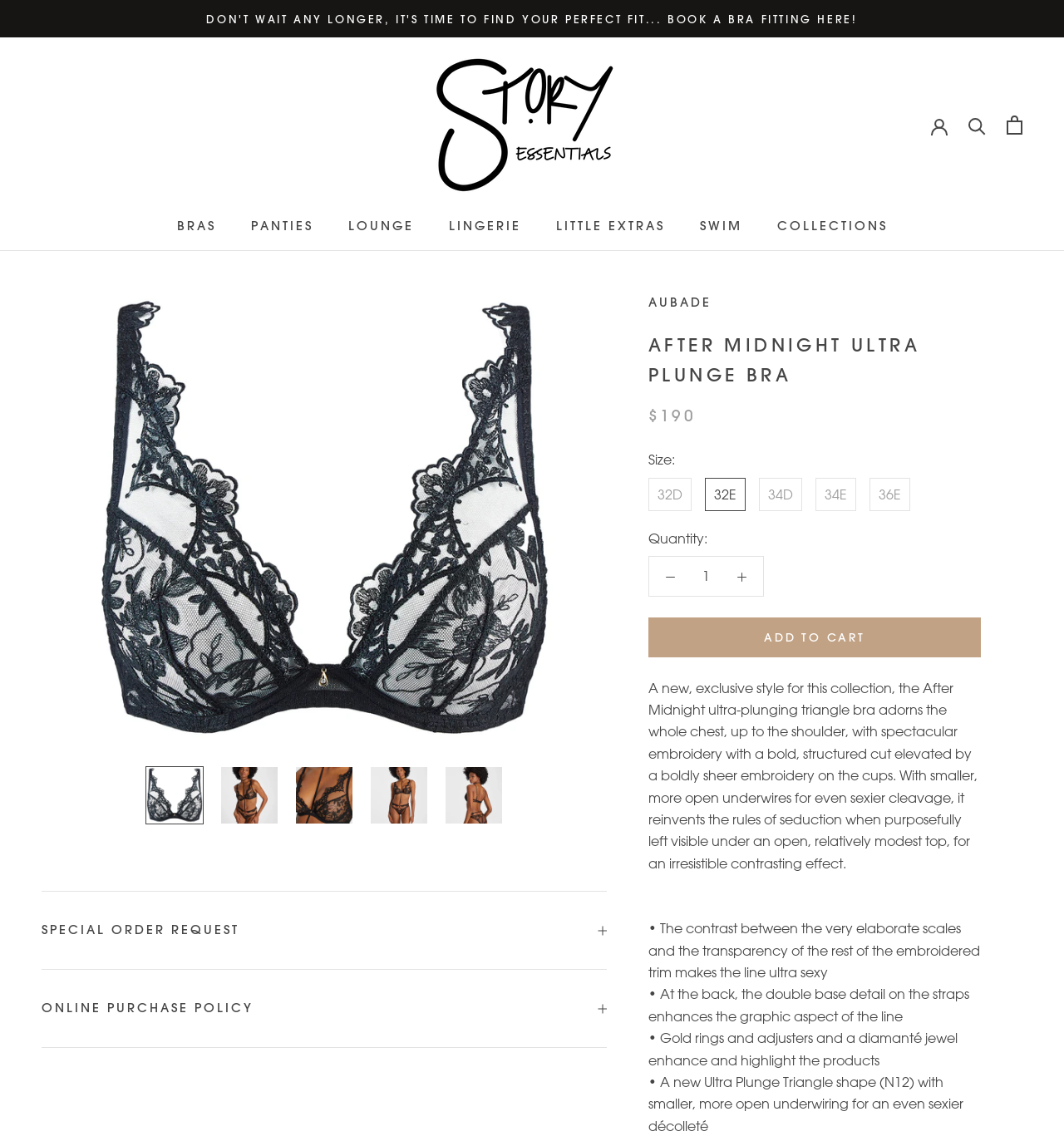Can you find the bounding box coordinates for the UI element given this description: "input value="1" name="quantity" value="1""? Provide the coordinates as four float numbers between 0 and 1: [left, top, right, bottom].

[0.65, 0.498, 0.677, 0.512]